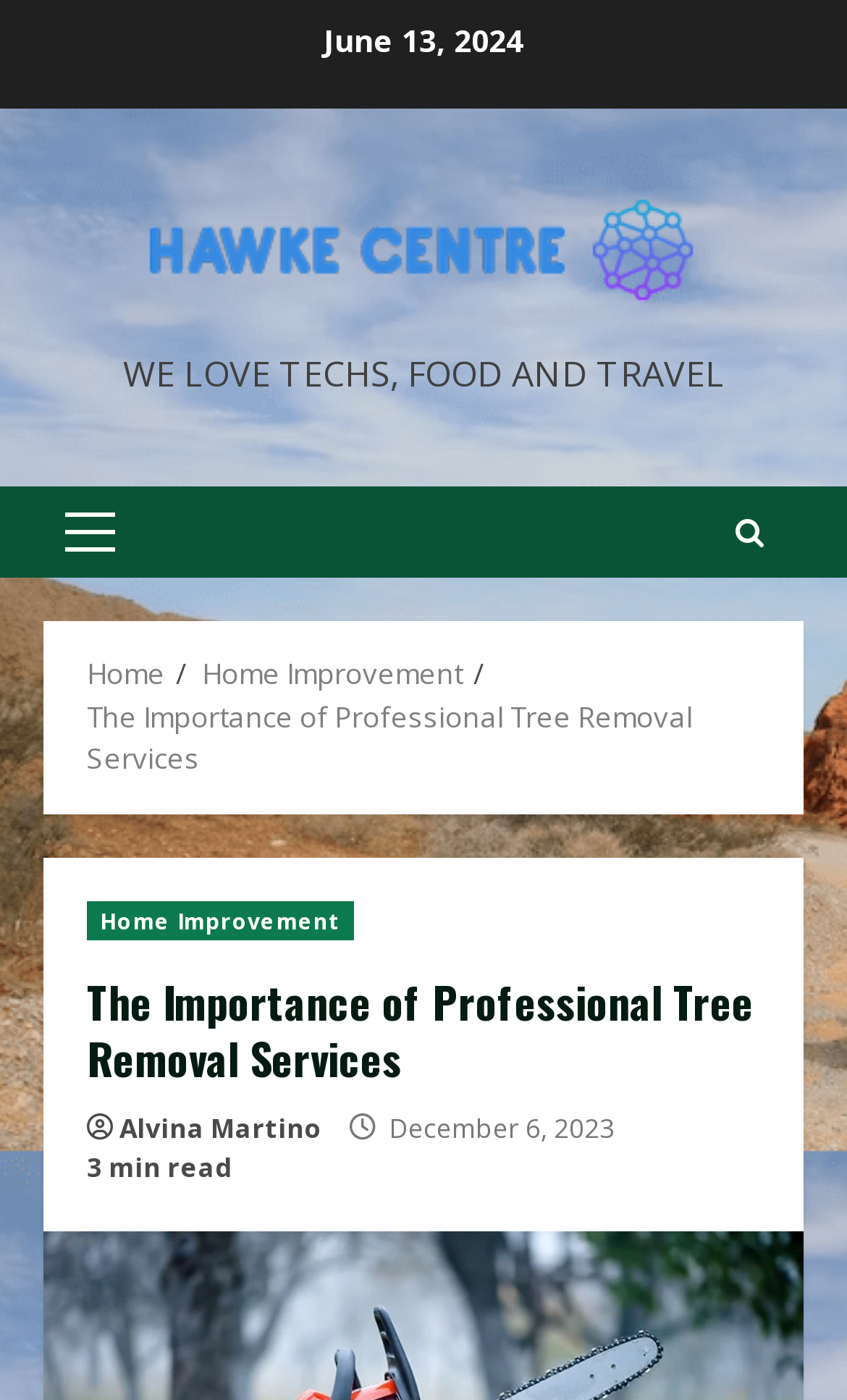Determine the heading of the webpage and extract its text content.

The Importance of Professional Tree Removal Services